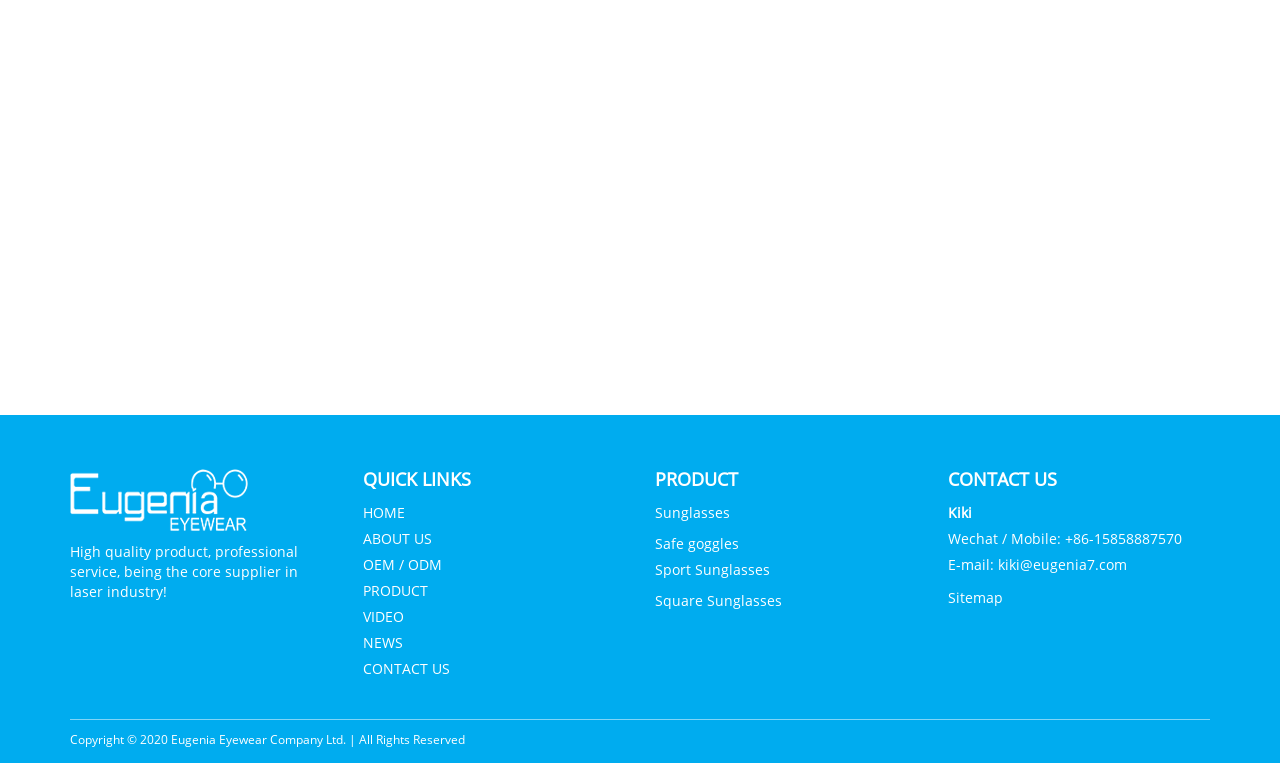Kindly provide the bounding box coordinates of the section you need to click on to fulfill the given instruction: "Go to the Sitemap".

[0.74, 0.77, 0.783, 0.795]